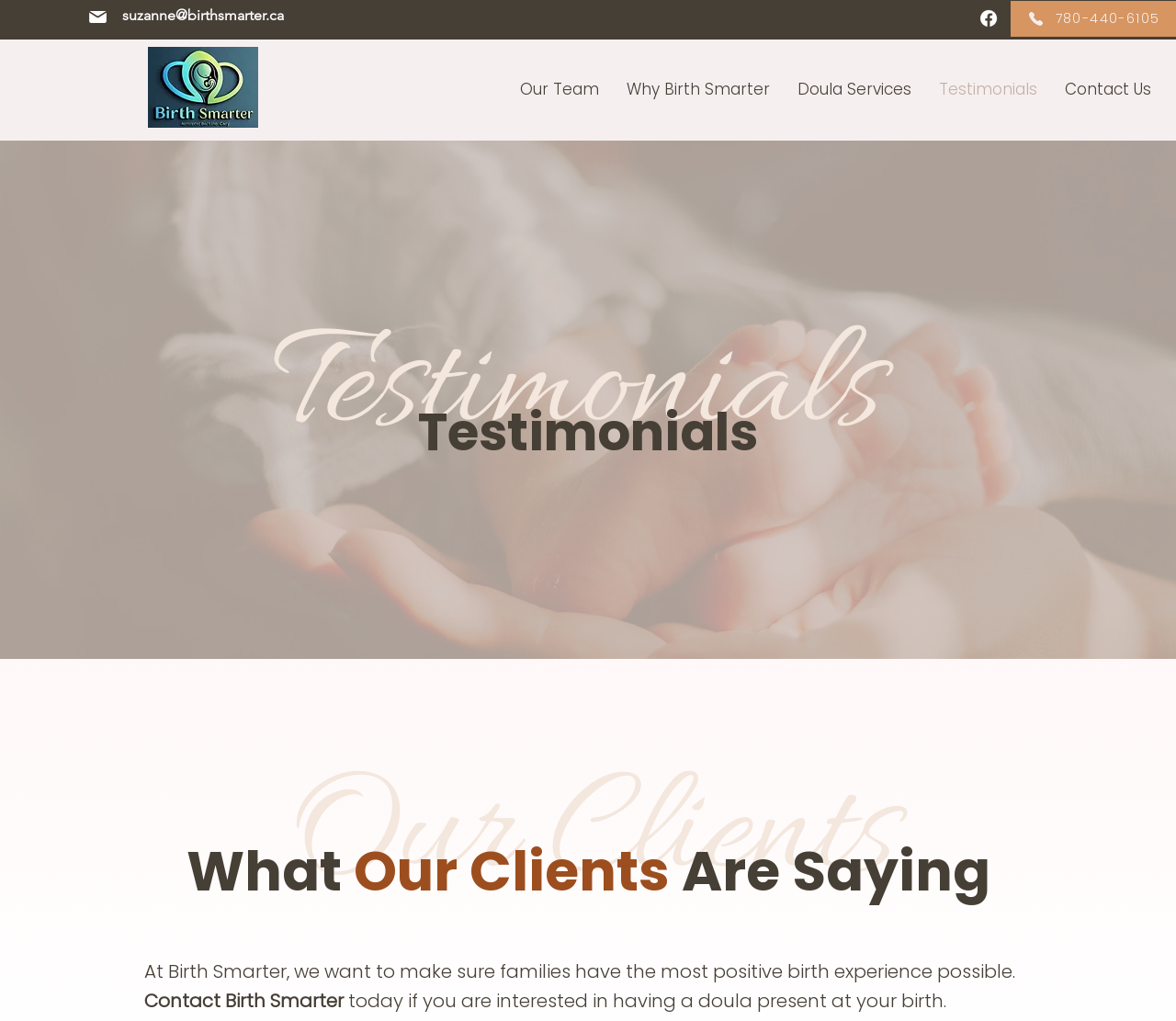Please identify the bounding box coordinates of the clickable element to fulfill the following instruction: "Click the Birth Smarter logo". The coordinates should be four float numbers between 0 and 1, i.e., [left, top, right, bottom].

[0.126, 0.046, 0.22, 0.125]